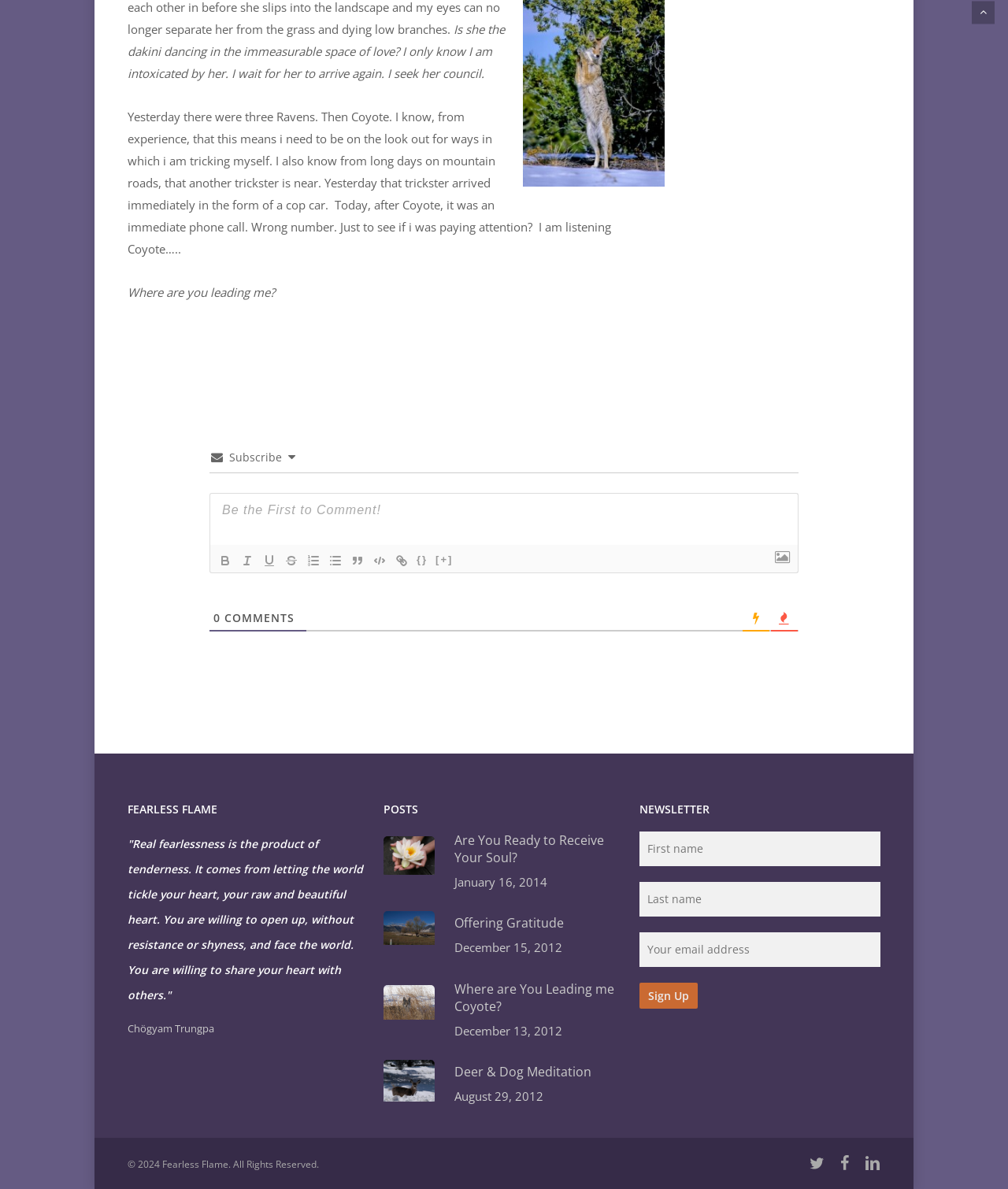Respond to the following question with a brief word or phrase:
How many social media links are at the bottom of the webpage?

3